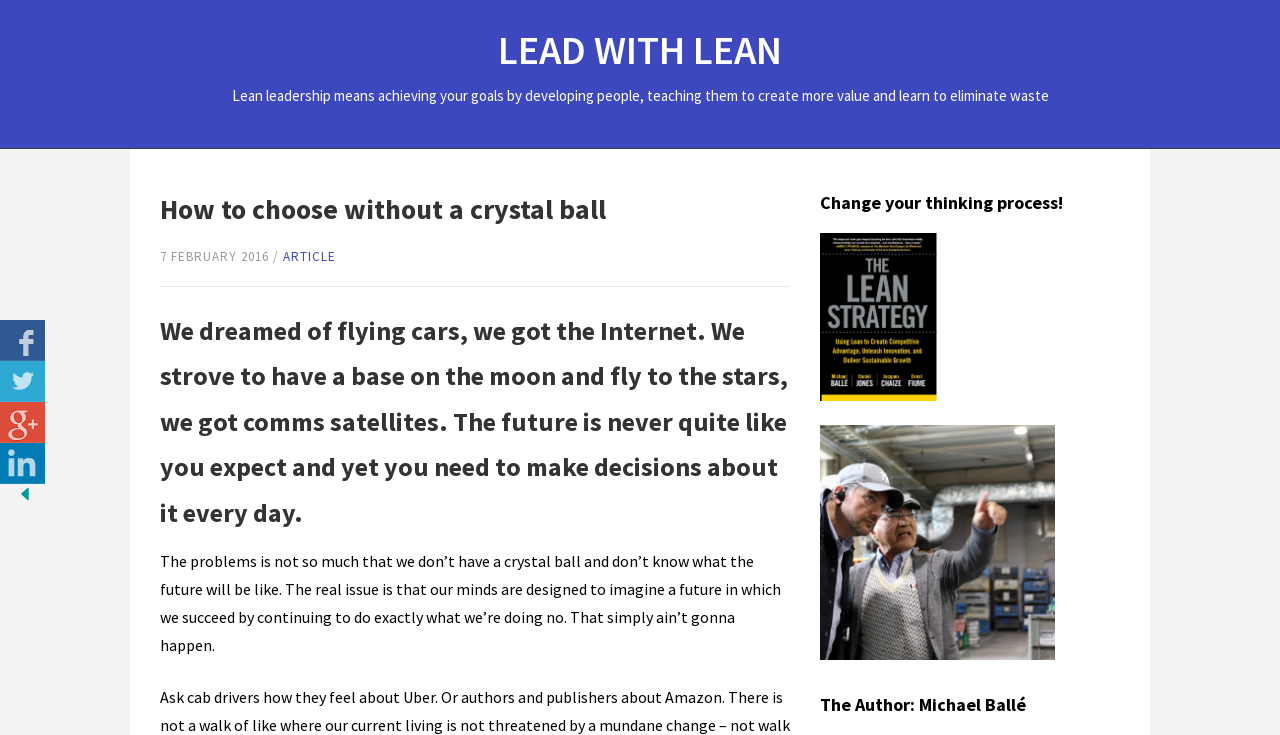Please provide a short answer using a single word or phrase for the question:
What is the purpose of the 'Share this' button?

To share the article